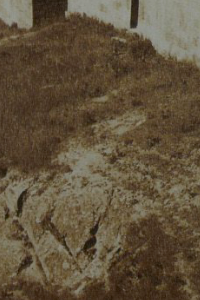Refer to the image and provide a thorough answer to this question:
What is hinted at in the background of the image?

The suggestion of walls in the background of the image implies the presence of an ancient structure or ruins, which is consistent with the broader themes explored in 'Chronicles of worldly wonders by Jimmy Maher'.